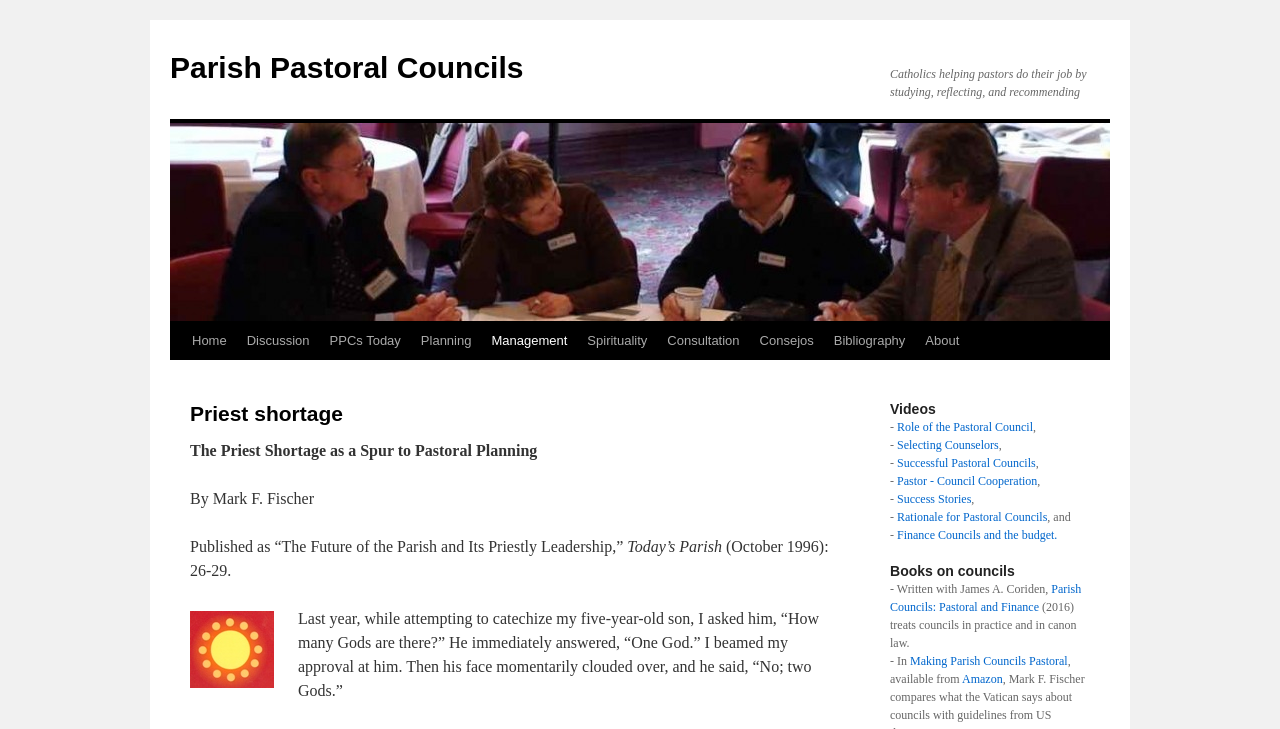Determine the bounding box coordinates for the region that must be clicked to execute the following instruction: "Read the article 'The Priest Shortage as a Spur to Pastoral Planning'".

[0.148, 0.607, 0.42, 0.63]